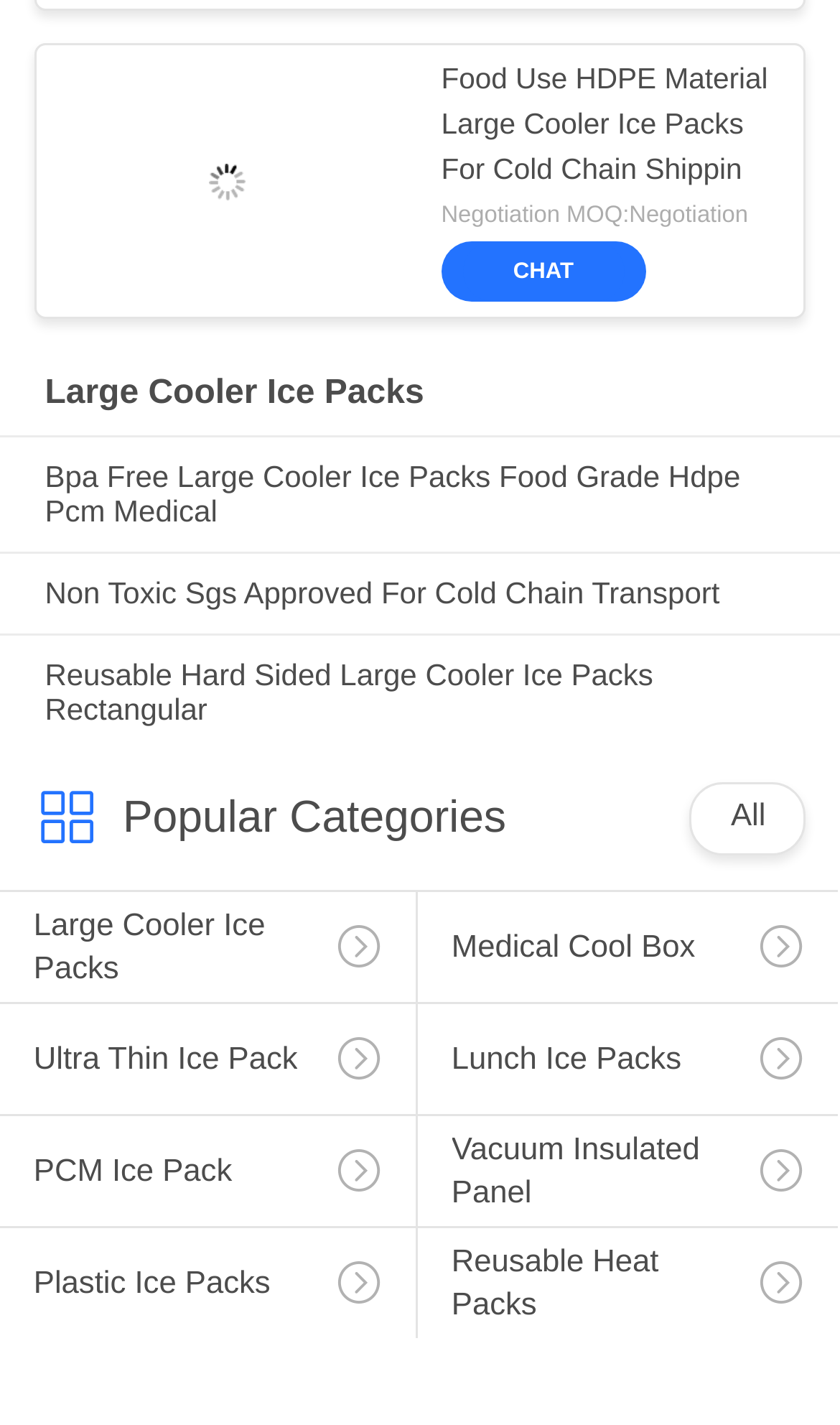Give a one-word or short-phrase answer to the following question: 
What categories are listed on the webpage?

Popular Categories